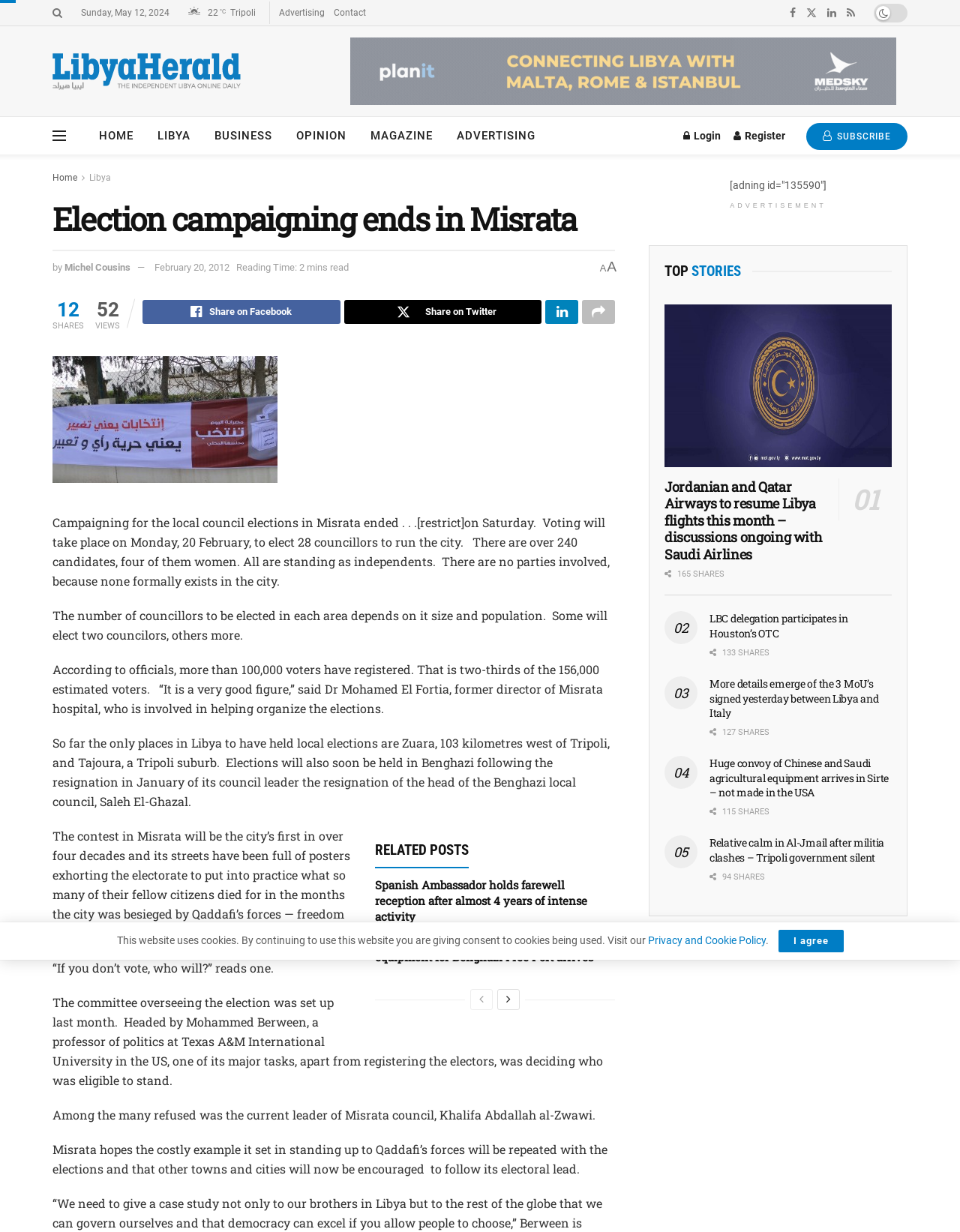Determine the bounding box for the HTML element described here: "X (Twitter)". The coordinates should be given as [left, top, right, bottom] with each number being a float between 0 and 1.

None